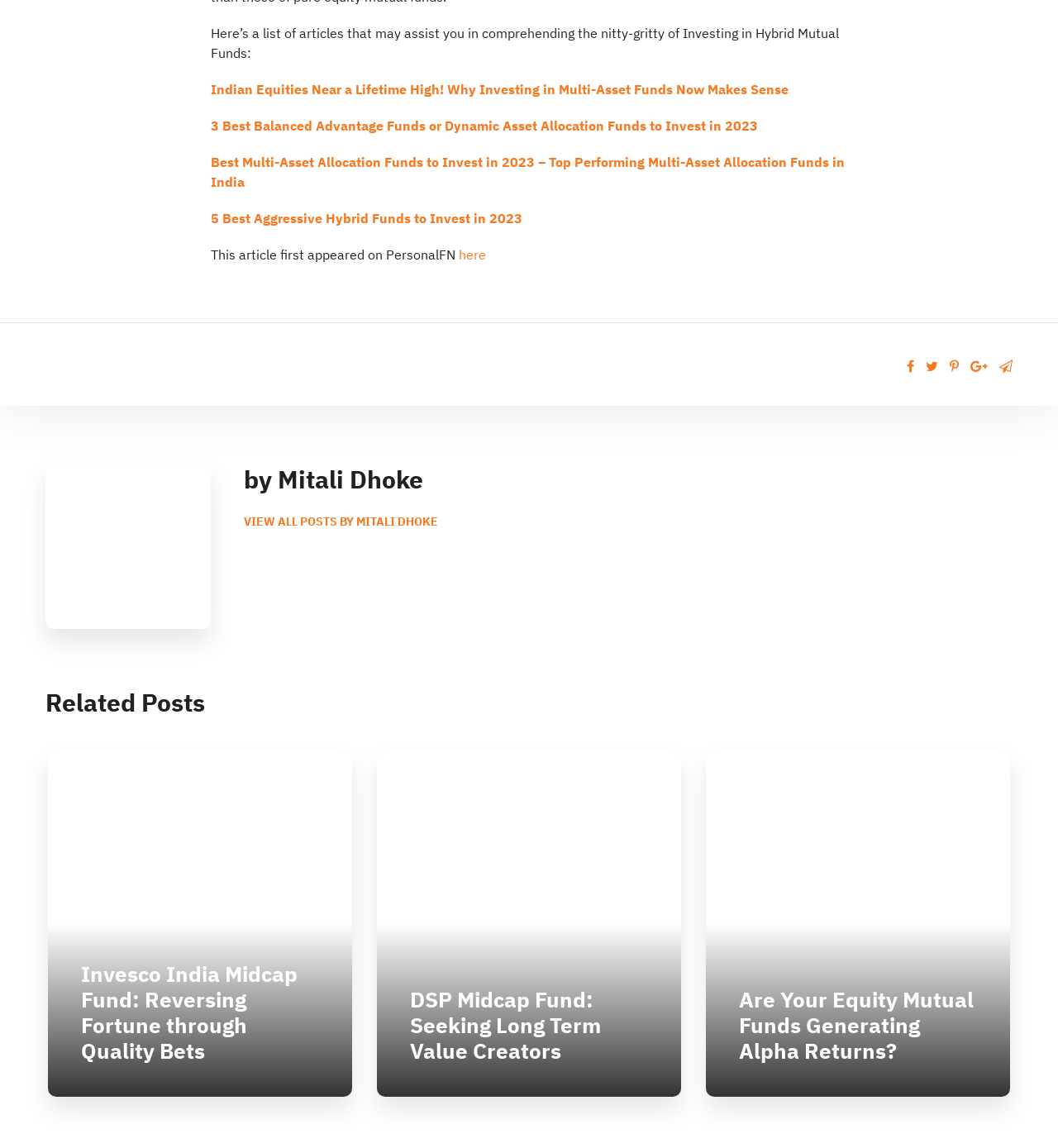What is the topic of the webpage?
Based on the image, please offer an in-depth response to the question.

Based on the static text 'Here’s a list of articles that may assist you in comprehending the nitty-gritty of Investing in Hybrid Mutual Funds:', I can infer that the topic of the webpage is related to investing in hybrid mutual funds.